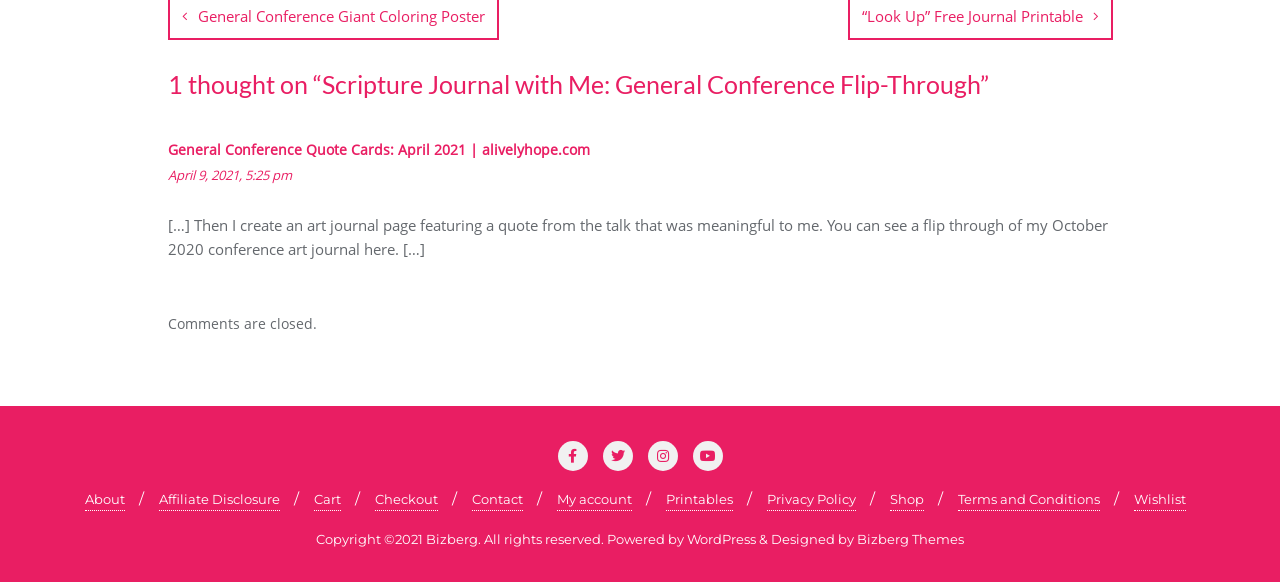Specify the bounding box coordinates of the area to click in order to execute this command: 'Check the comments section'. The coordinates should consist of four float numbers ranging from 0 to 1, and should be formatted as [left, top, right, bottom].

[0.131, 0.539, 0.247, 0.572]